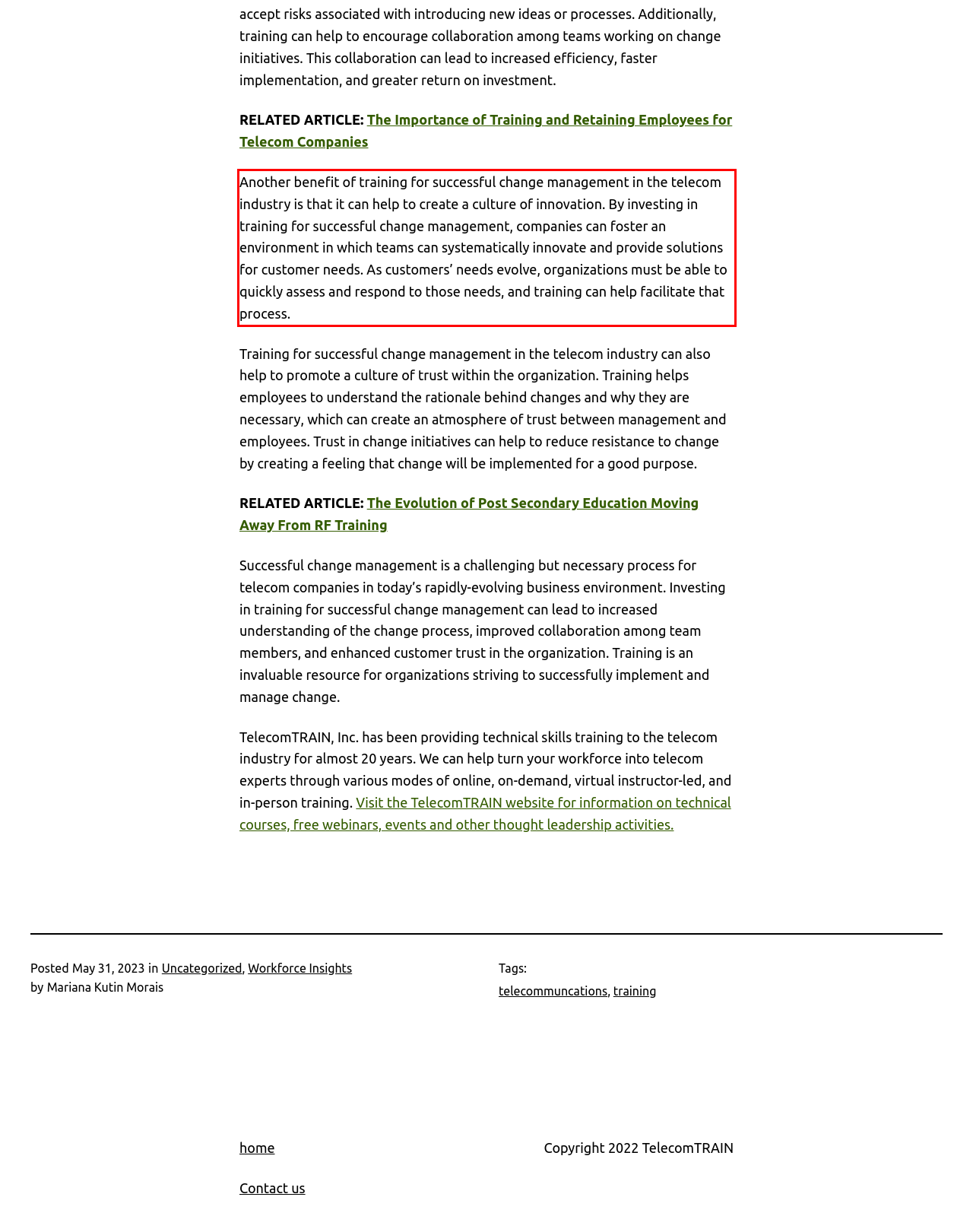You have a webpage screenshot with a red rectangle surrounding a UI element. Extract the text content from within this red bounding box.

Another benefit of training for successful change management in the telecom industry is that it can help to create a culture of innovation. By investing in training for successful change management, companies can foster an environment in which teams can systematically innovate and provide solutions for customer needs. As customers’ needs evolve, organizations must be able to quickly assess and respond to those needs, and training can help facilitate that process.